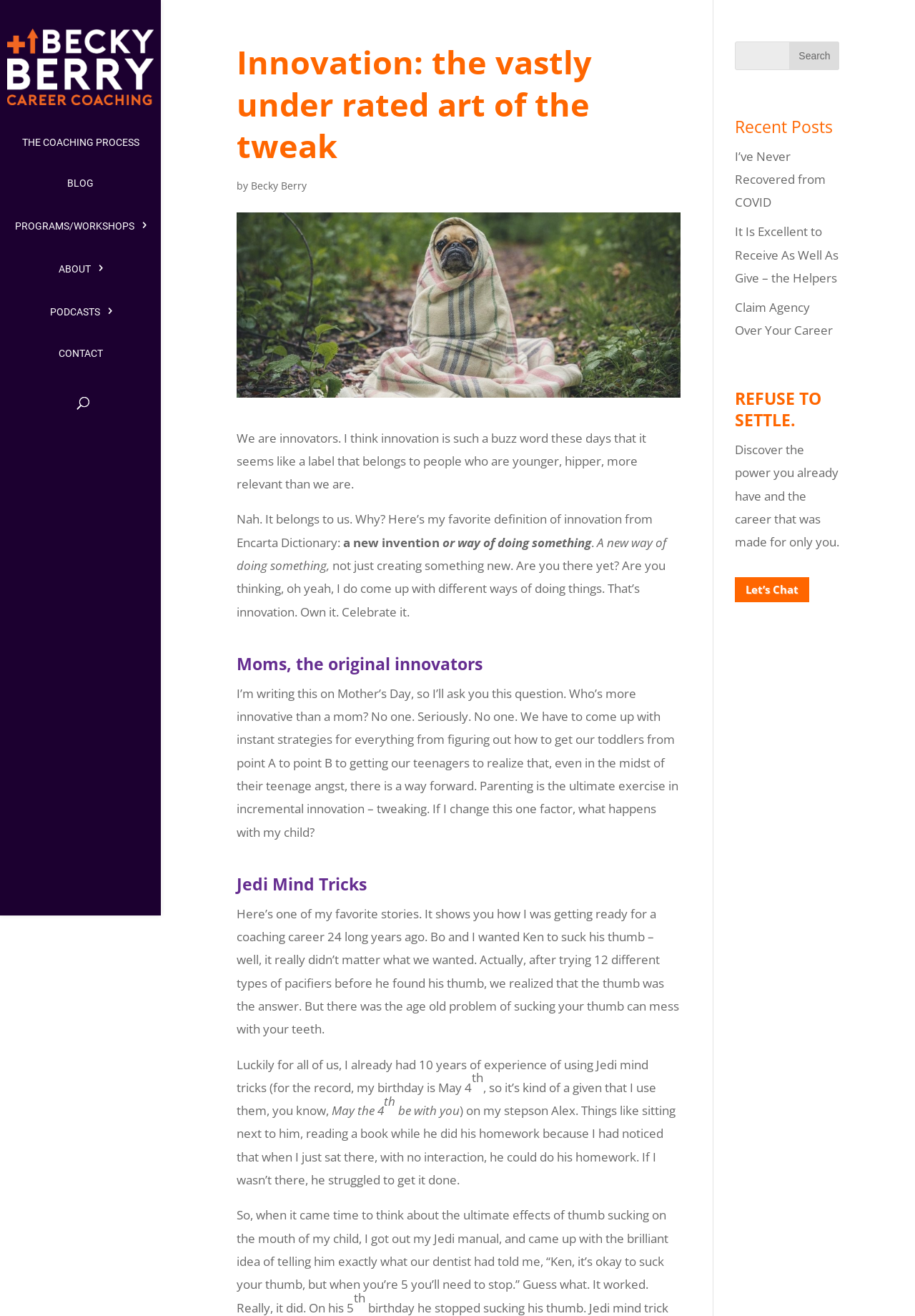Please specify the bounding box coordinates for the clickable region that will help you carry out the instruction: "Go to the coaching process".

[0.008, 0.103, 0.199, 0.123]